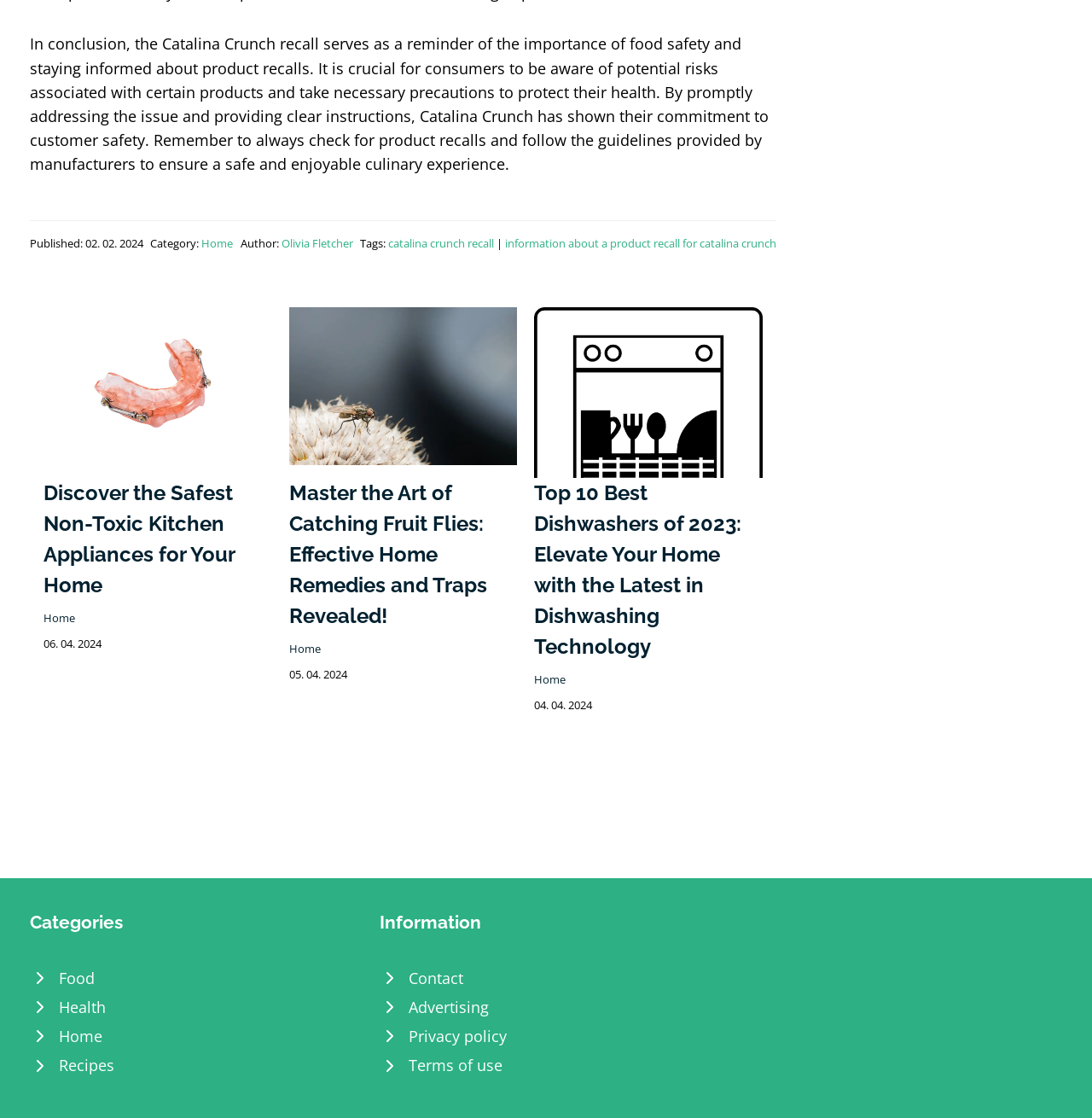Using the provided description alt="Non Toxic Kitchen Appliances", find the bounding box coordinates for the UI element. Provide the coordinates in (top-left x, top-left y, bottom-right x, bottom-right y) format, ensuring all values are between 0 and 1.

[0.04, 0.332, 0.249, 0.35]